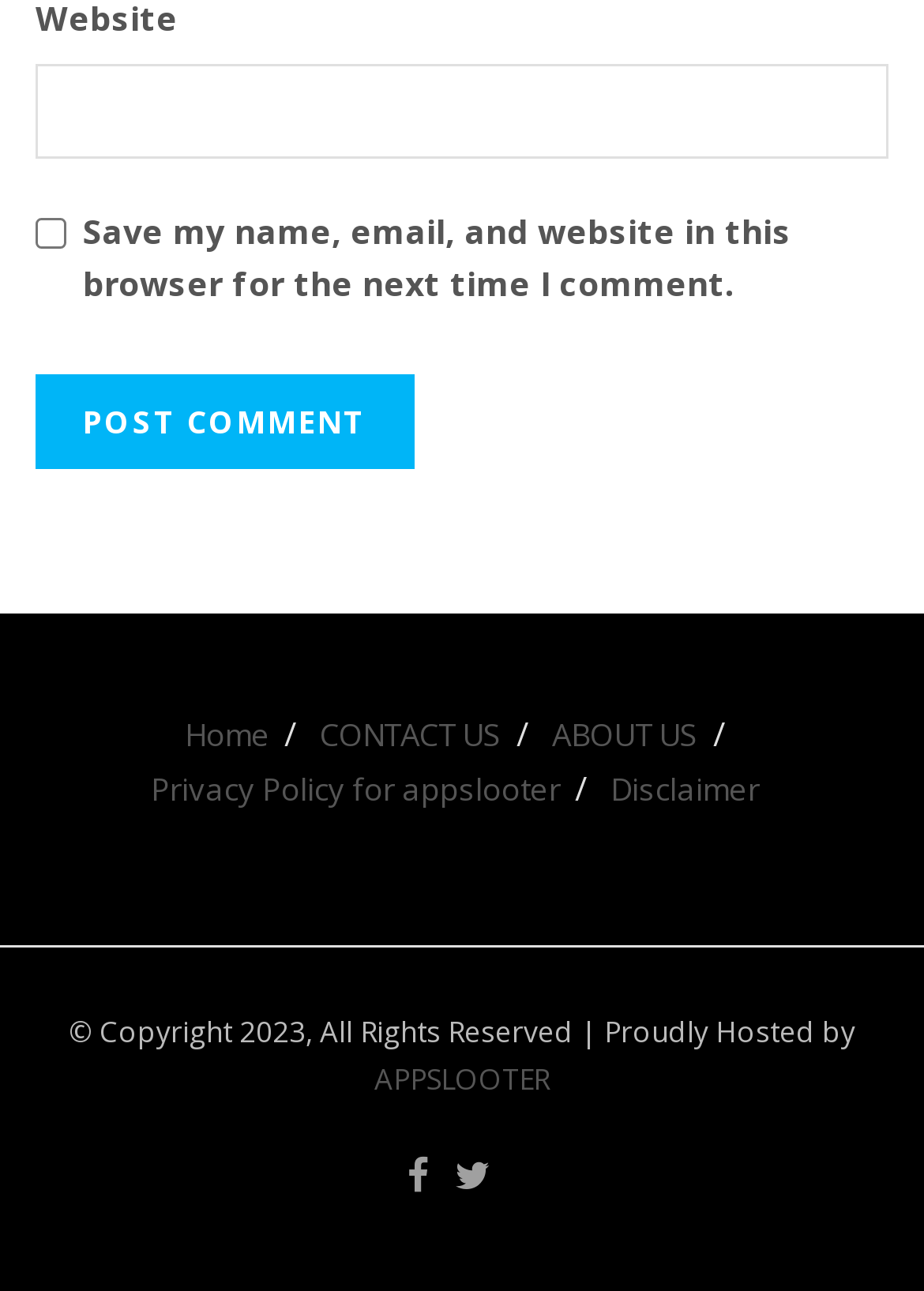Please identify the bounding box coordinates of the clickable element to fulfill the following instruction: "Enter website". The coordinates should be four float numbers between 0 and 1, i.e., [left, top, right, bottom].

[0.038, 0.049, 0.962, 0.122]